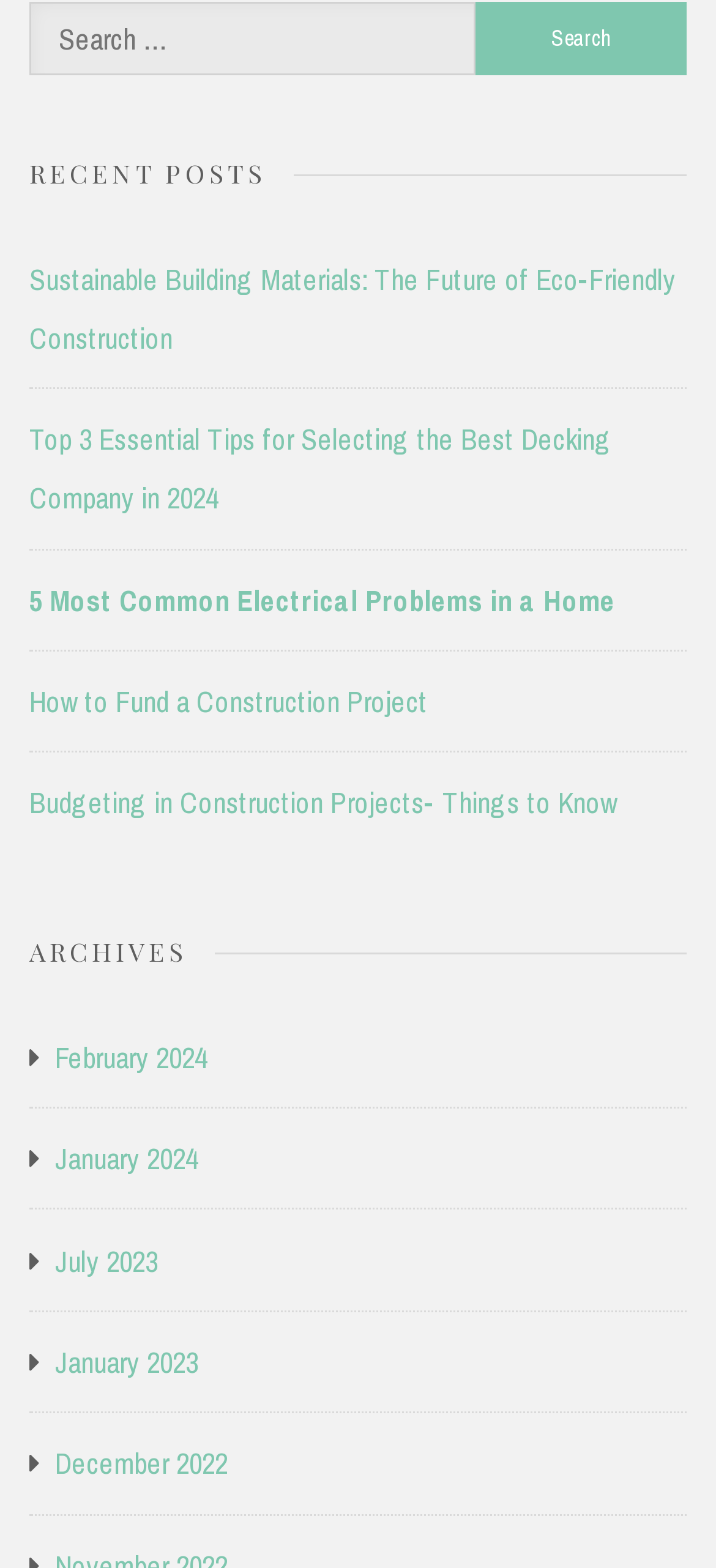Please specify the bounding box coordinates of the area that should be clicked to accomplish the following instruction: "Search for something". The coordinates should consist of four float numbers between 0 and 1, i.e., [left, top, right, bottom].

[0.041, 0.001, 0.665, 0.048]